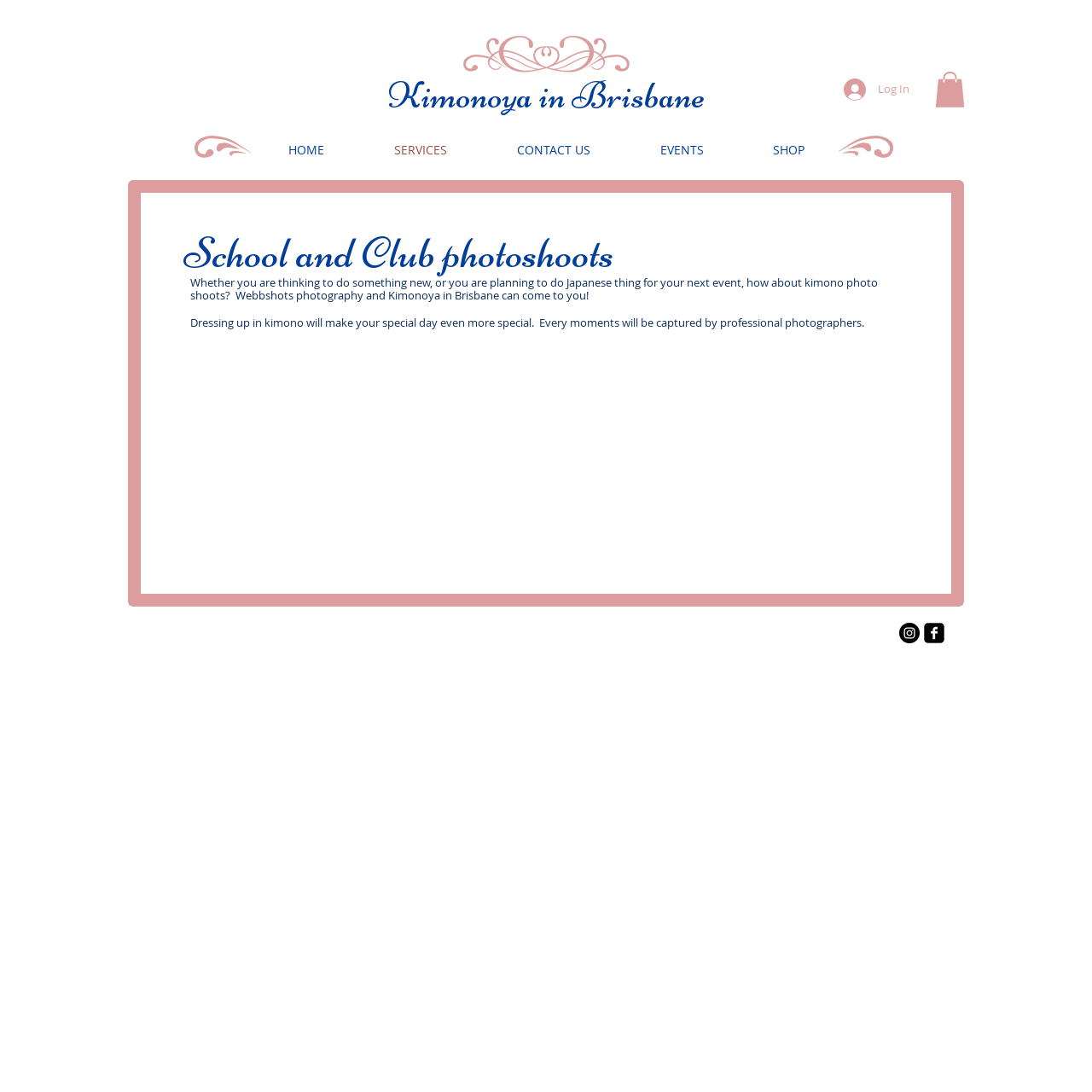Create a detailed summary of all the visual and textual information on the webpage.

This webpage is about Kimonoya in Brisbane, a service that offers school and club photoshoots in kimono. At the top of the page, there is a heading that reads "Kimonoya in Brisbane" and a button with an image on the right side. Below the heading, there are two buttons, one for logging in and another with an image. 

To the left of these buttons, there is a navigation menu with links to different sections of the website, including "HOME", "SERVICES", "CONTACT US", "EVENTS", and "SHOP". 

The main content of the page is divided into two sections. The top section has two headings, one of which is empty, and two paragraphs of text. The first paragraph describes the service, suggesting that kimono photoshoots can be a unique and special experience for schools and clubs. The second paragraph highlights the benefits of dressing up in kimono, with professional photographers capturing every moment.

At the bottom of the page, there is a social media bar with links to Instagram and Facebook, each represented by an icon.